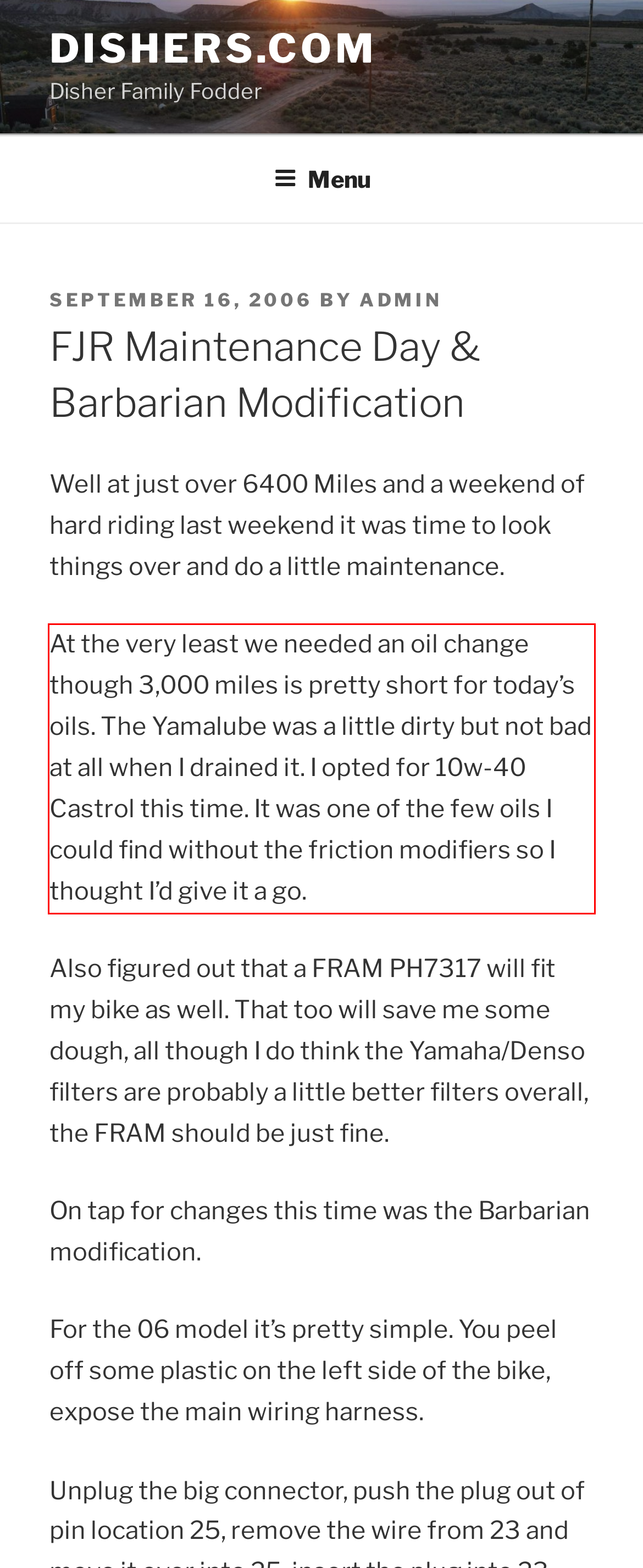You are looking at a screenshot of a webpage with a red rectangle bounding box. Use OCR to identify and extract the text content found inside this red bounding box.

At the very least we needed an oil change though 3,000 miles is pretty short for today’s oils. The Yamalube was a little dirty but not bad at all when I drained it. I opted for 10w-40 Castrol this time. It was one of the few oils I could find without the friction modifiers so I thought I’d give it a go.